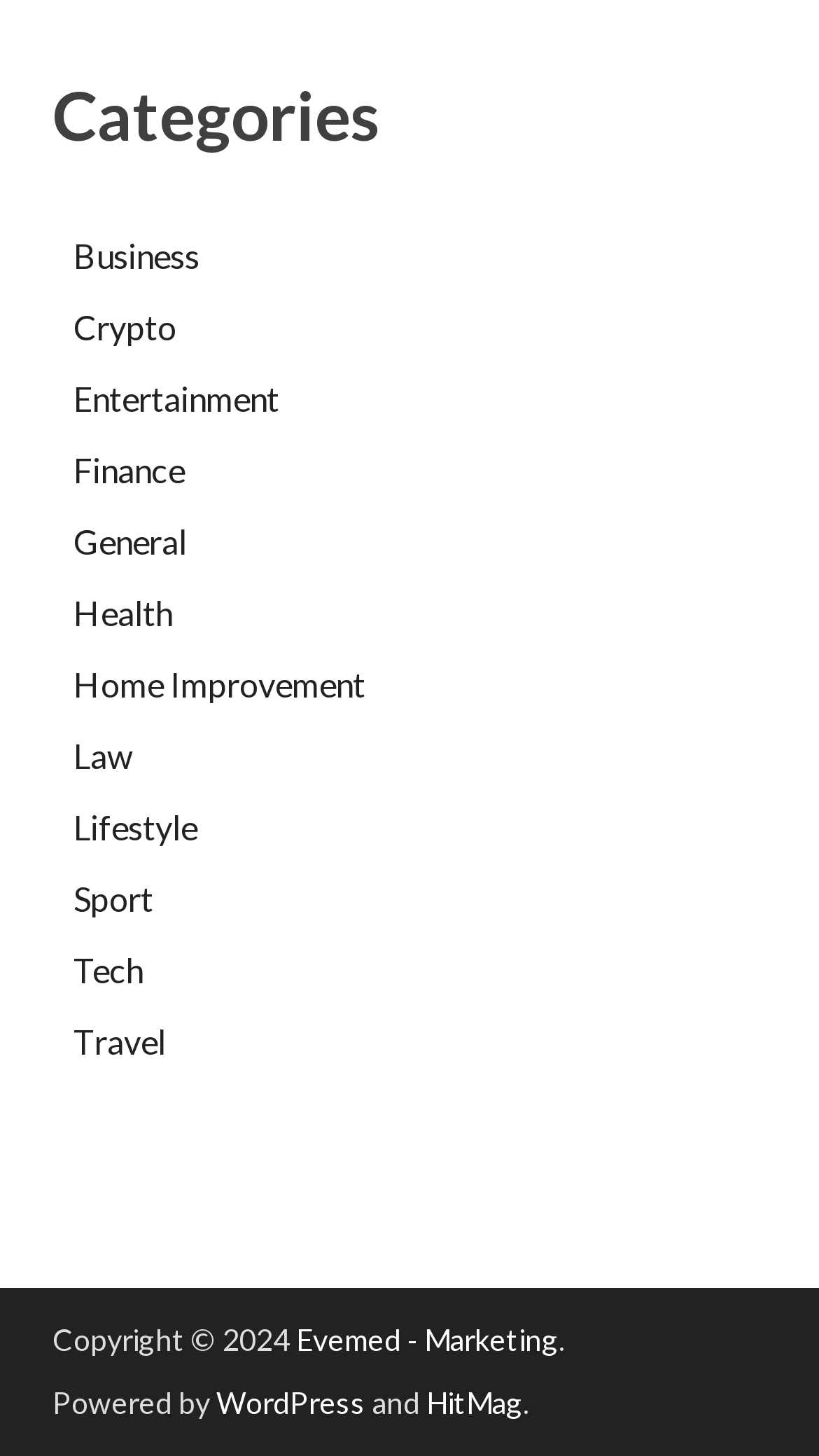Bounding box coordinates are specified in the format (top-left x, top-left y, bottom-right x, bottom-right y). All values are floating point numbers bounded between 0 and 1. Please provide the bounding box coordinate of the region this sentence describes: Home

None